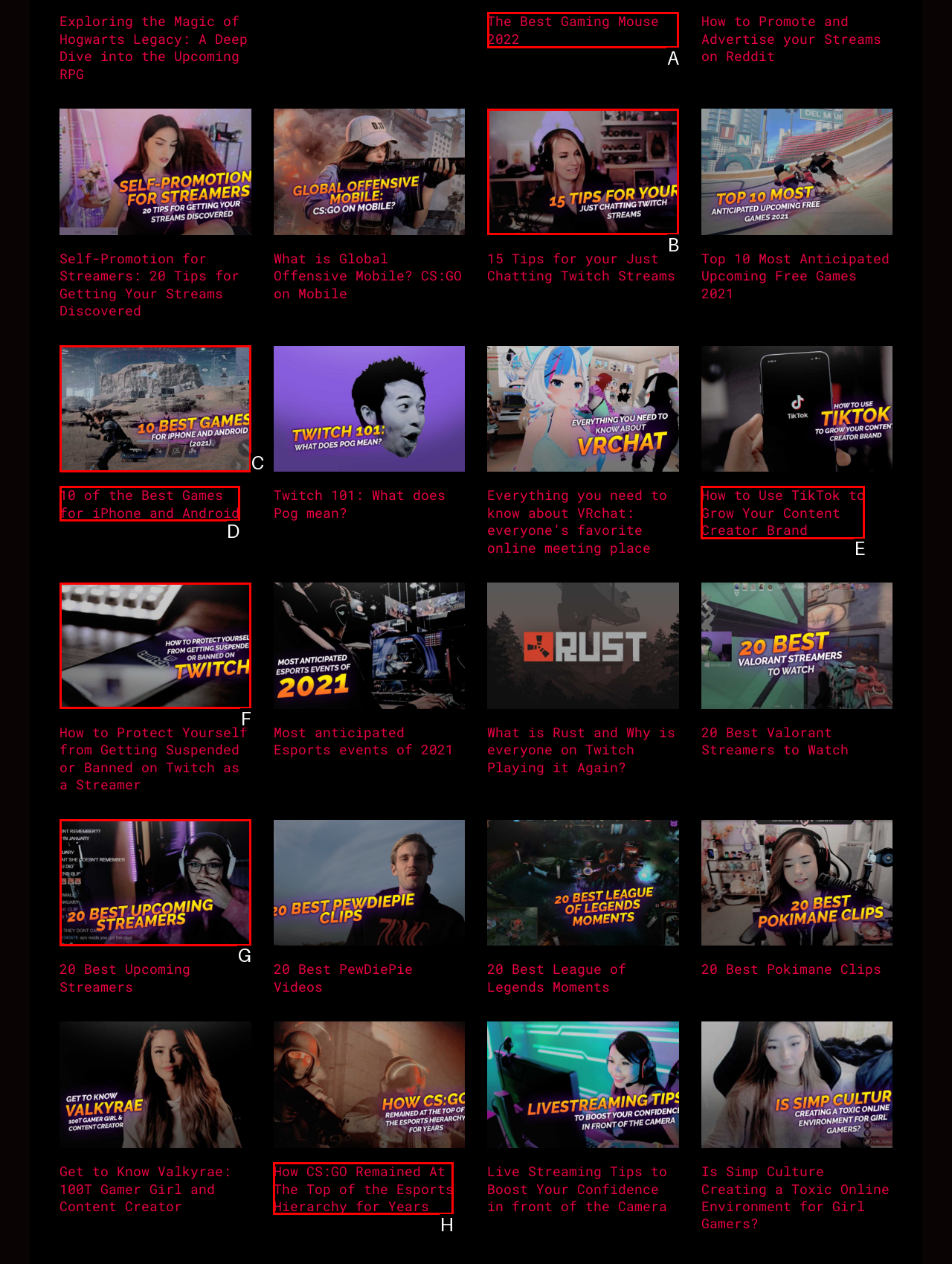Indicate which HTML element you need to click to complete the task: Learn about the Best Gaming Mouse 2022. Provide the letter of the selected option directly.

A